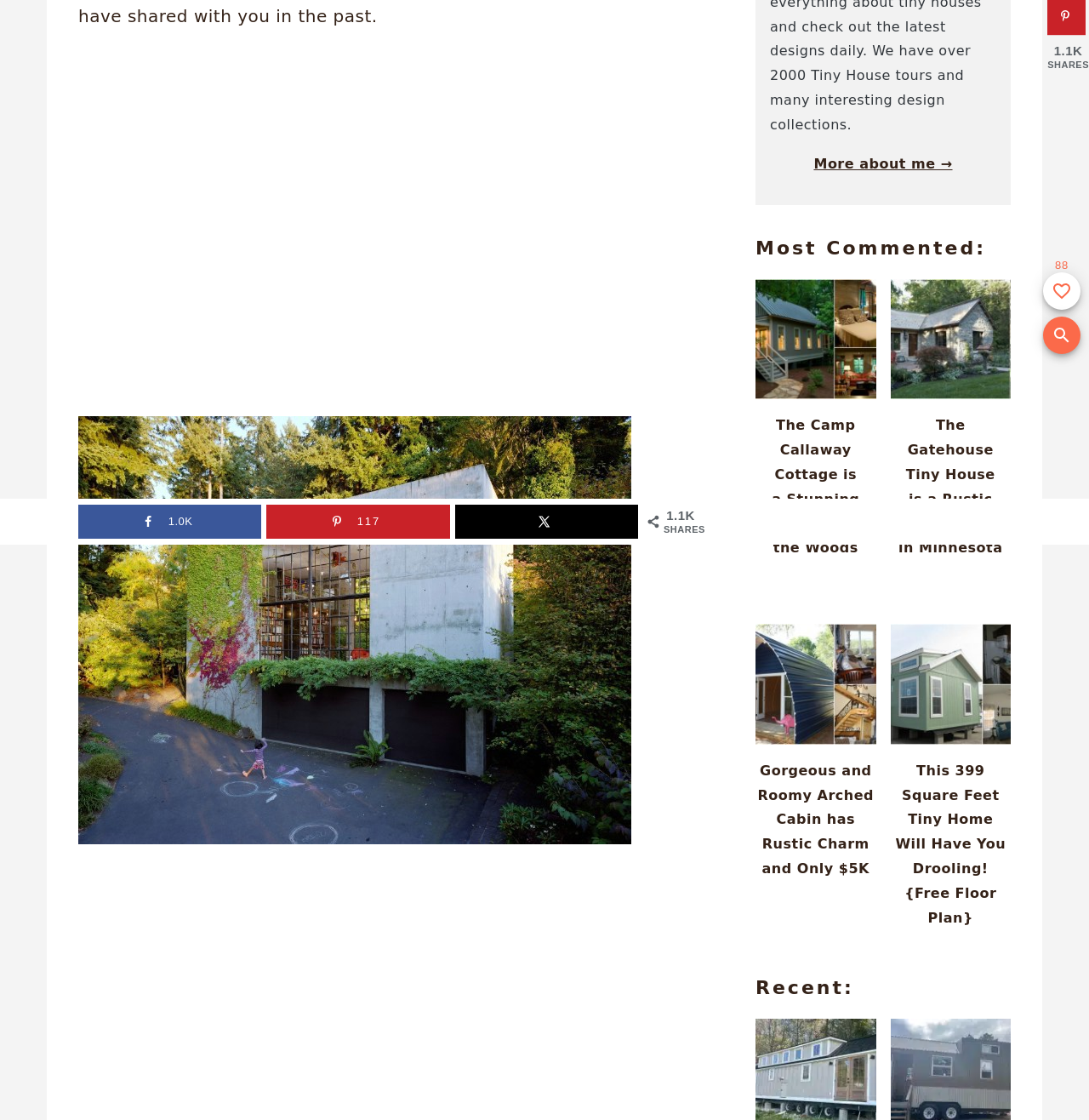Please find the bounding box coordinates (top-left x, top-left y, bottom-right x, bottom-right y) in the screenshot for the UI element described as follows: aria-label="Close Search"

[0.475, 0.734, 0.516, 0.774]